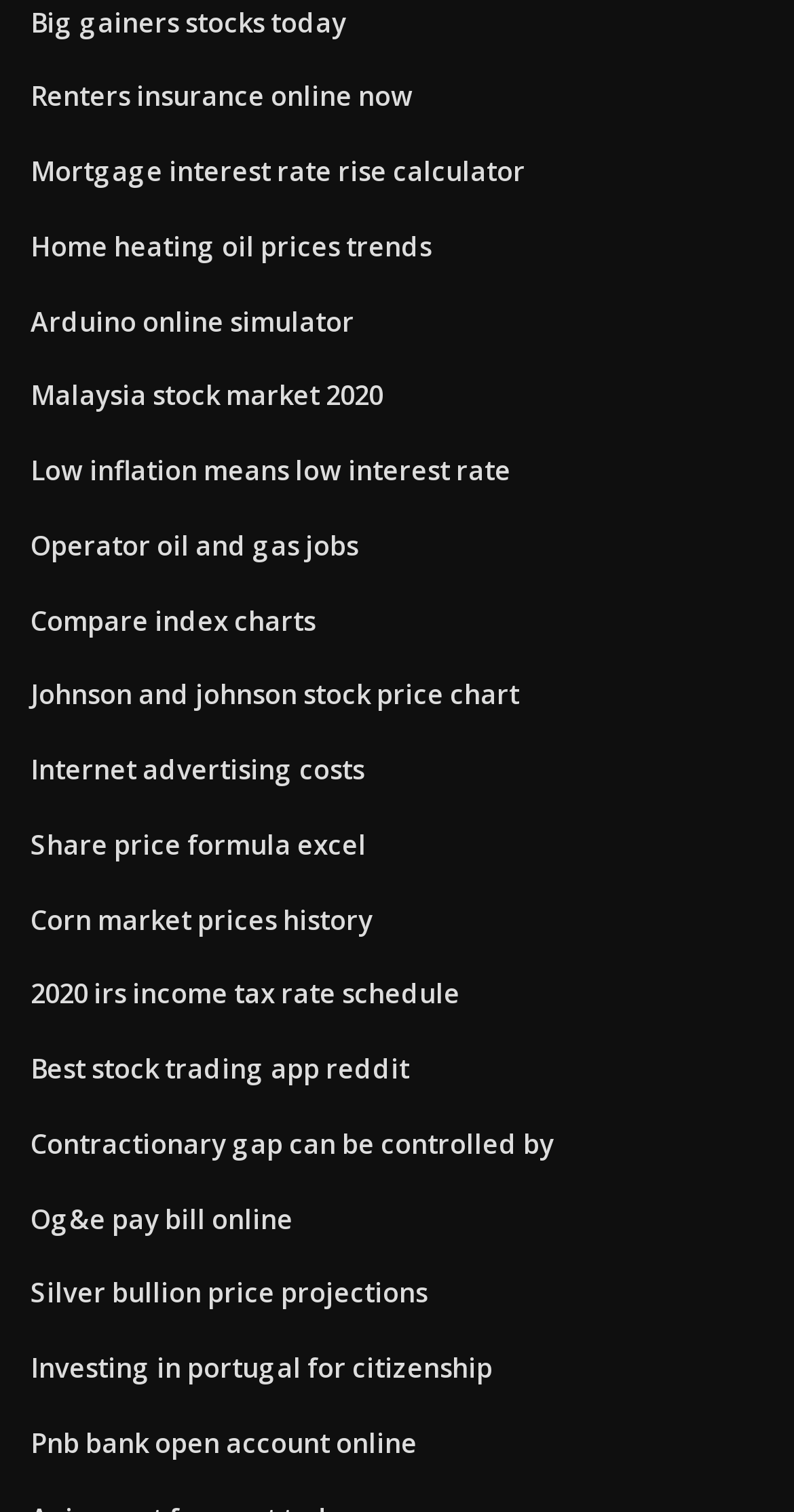Please give the bounding box coordinates of the area that should be clicked to fulfill the following instruction: "Check home heating oil prices trends". The coordinates should be in the format of four float numbers from 0 to 1, i.e., [left, top, right, bottom].

[0.038, 0.151, 0.544, 0.175]